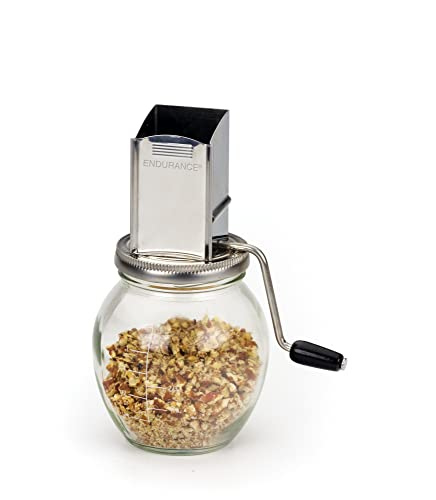Explain what is happening in the image with as much detail as possible.

The image showcases the RSVP International Endurance Vintage Inspired Nut Grinder, a functional and aesthetically pleasing kitchen tool with a classic design. This grinder features a sturdy stainless steel hopper at the top, where you can place various nuts, and a manual hand crank on the side, allowing for easy operation. The transparent glass jar at the bottom collects the finely chopped nuts, making it simple to monitor the grinding process. The beautifully crafted glass base not only provides a vintage look but also holds up to 1.25 cups of ingredients, which is ideal for baking and dessert preparation. This nut grinder is designed for versatility, efficiently processing both hard and soft nuts, and is dishwasher safe for effortless cleaning, making it a must-have addition to any kitchen.